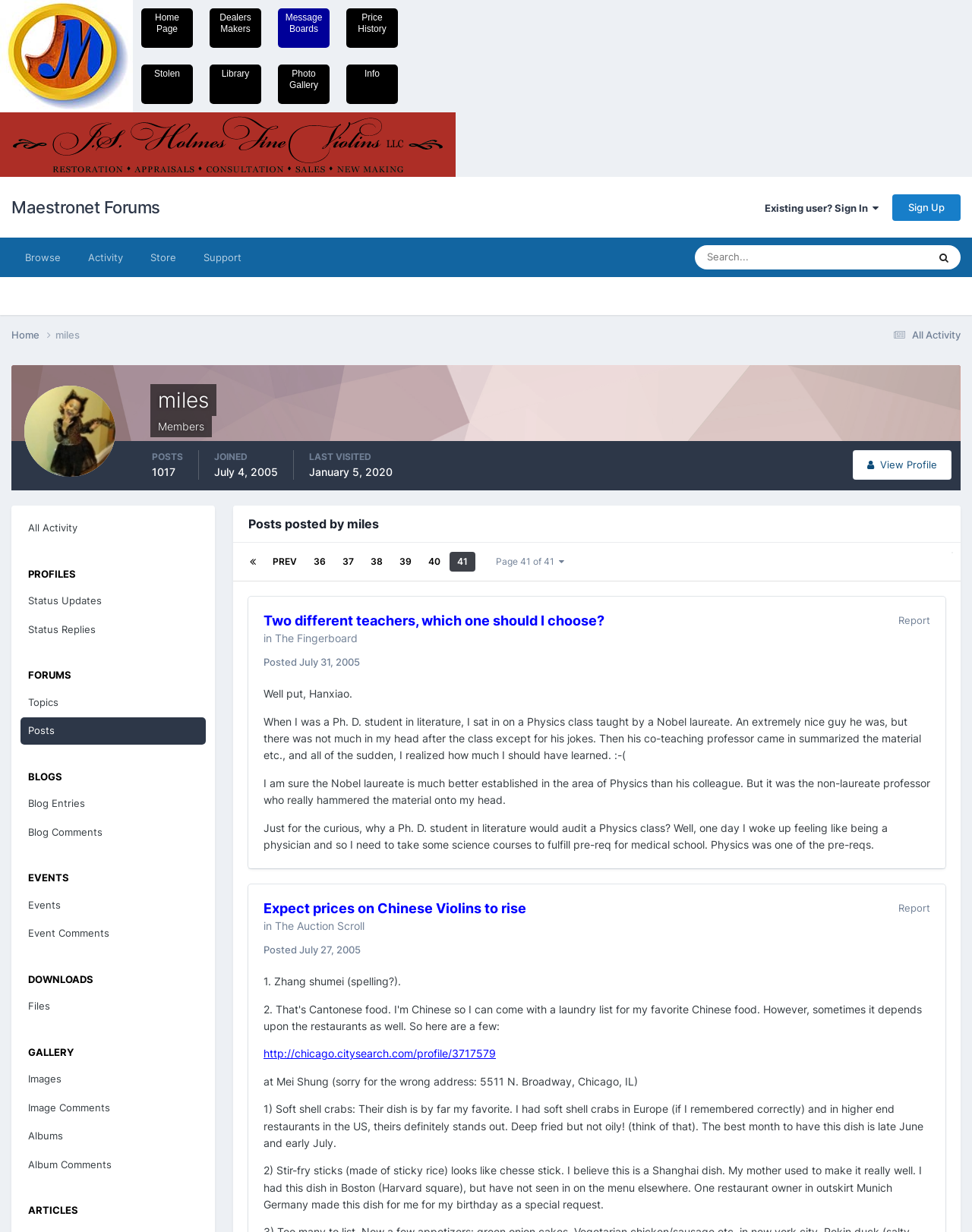Determine the bounding box of the UI component based on this description: "Existing user? Sign In". The bounding box coordinates should be four float values between 0 and 1, i.e., [left, top, right, bottom].

[0.787, 0.164, 0.904, 0.174]